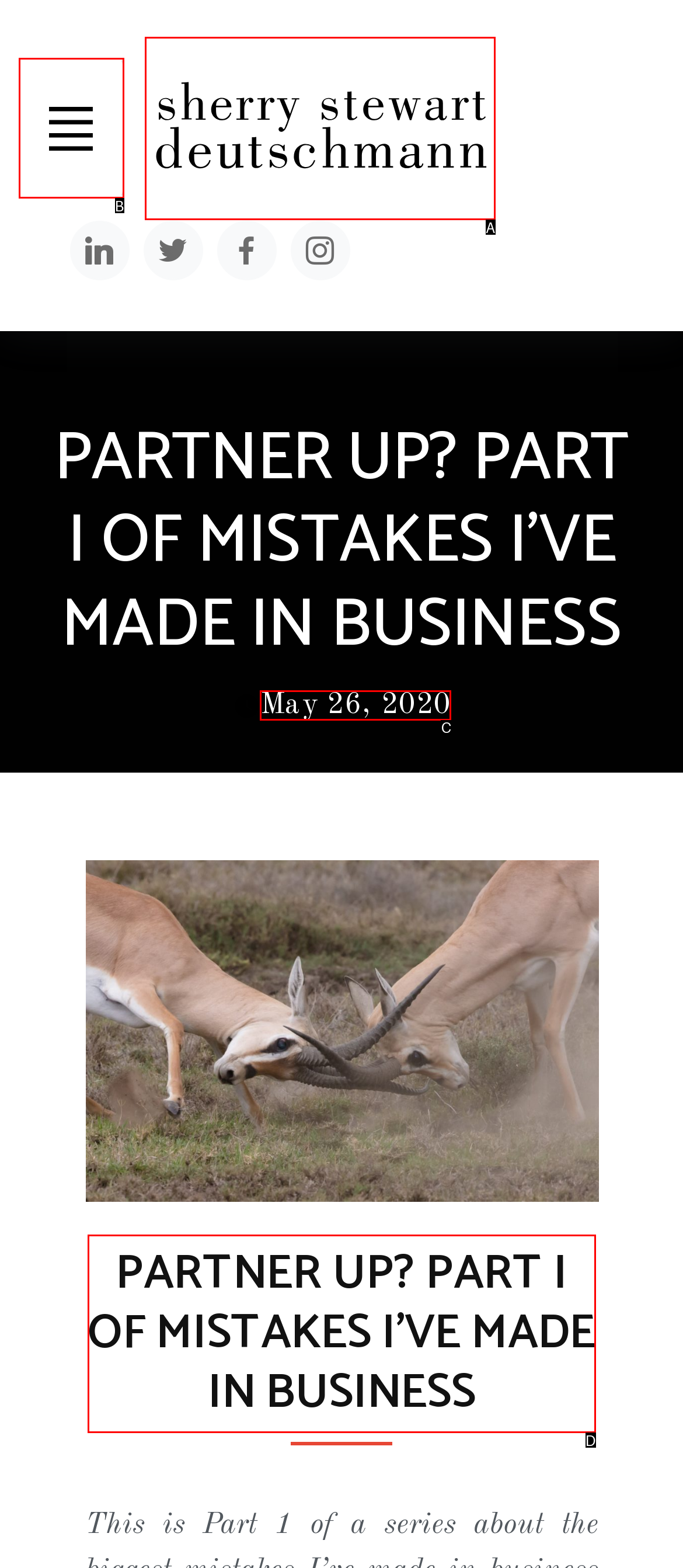Identify the HTML element that corresponds to the description: aria-label="Toggle navigation"
Provide the letter of the matching option from the given choices directly.

B